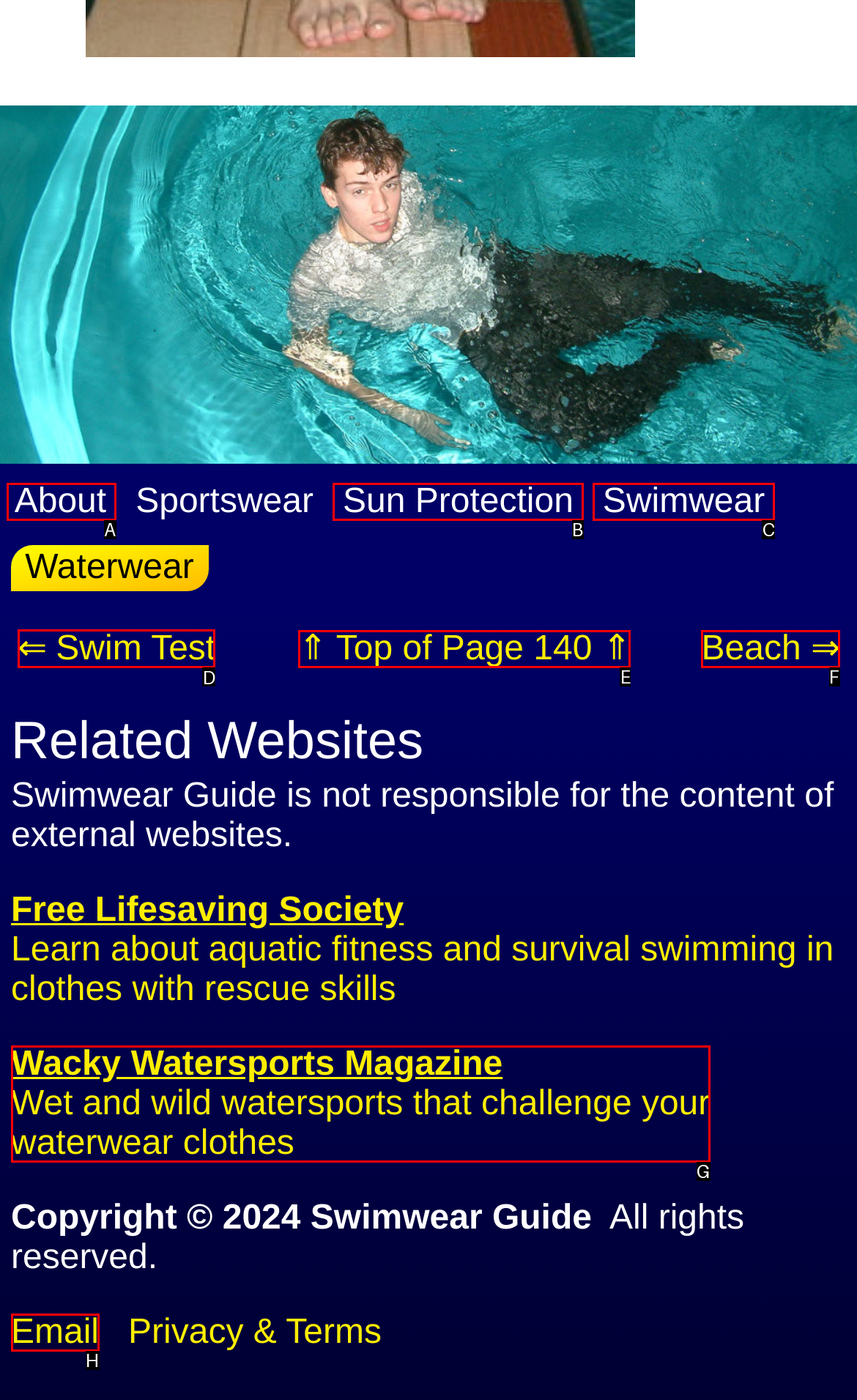Determine which option should be clicked to carry out this task: Go to Swim Test
State the letter of the correct choice from the provided options.

D